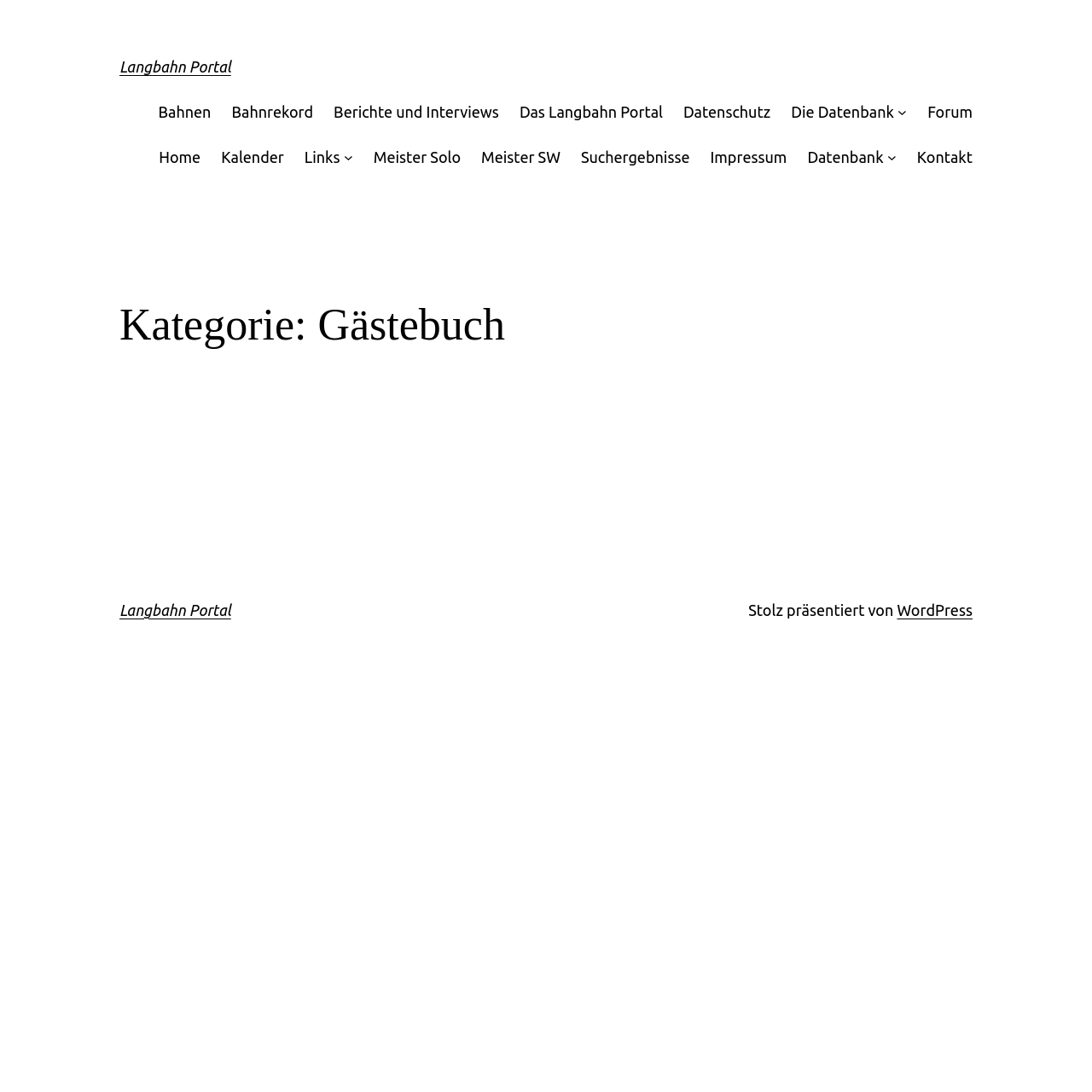Please indicate the bounding box coordinates for the clickable area to complete the following task: "go to Langbahn Portal". The coordinates should be specified as four float numbers between 0 and 1, i.e., [left, top, right, bottom].

[0.109, 0.053, 0.212, 0.069]